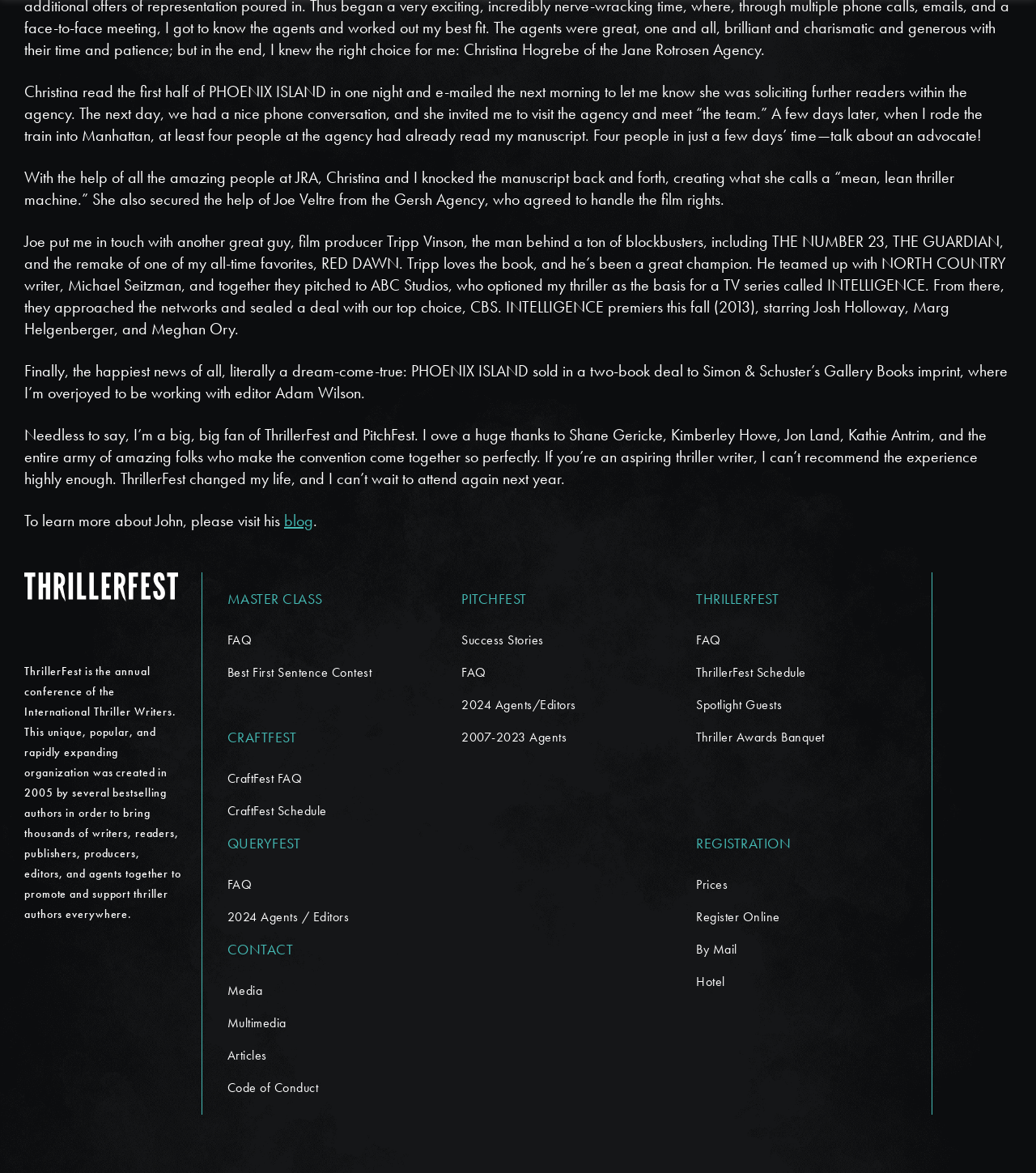Determine the bounding box coordinates of the UI element described below. Use the format (top-left x, top-left y, bottom-right x, bottom-right y) with floating point numbers between 0 and 1: Master Class

[0.219, 0.502, 0.311, 0.518]